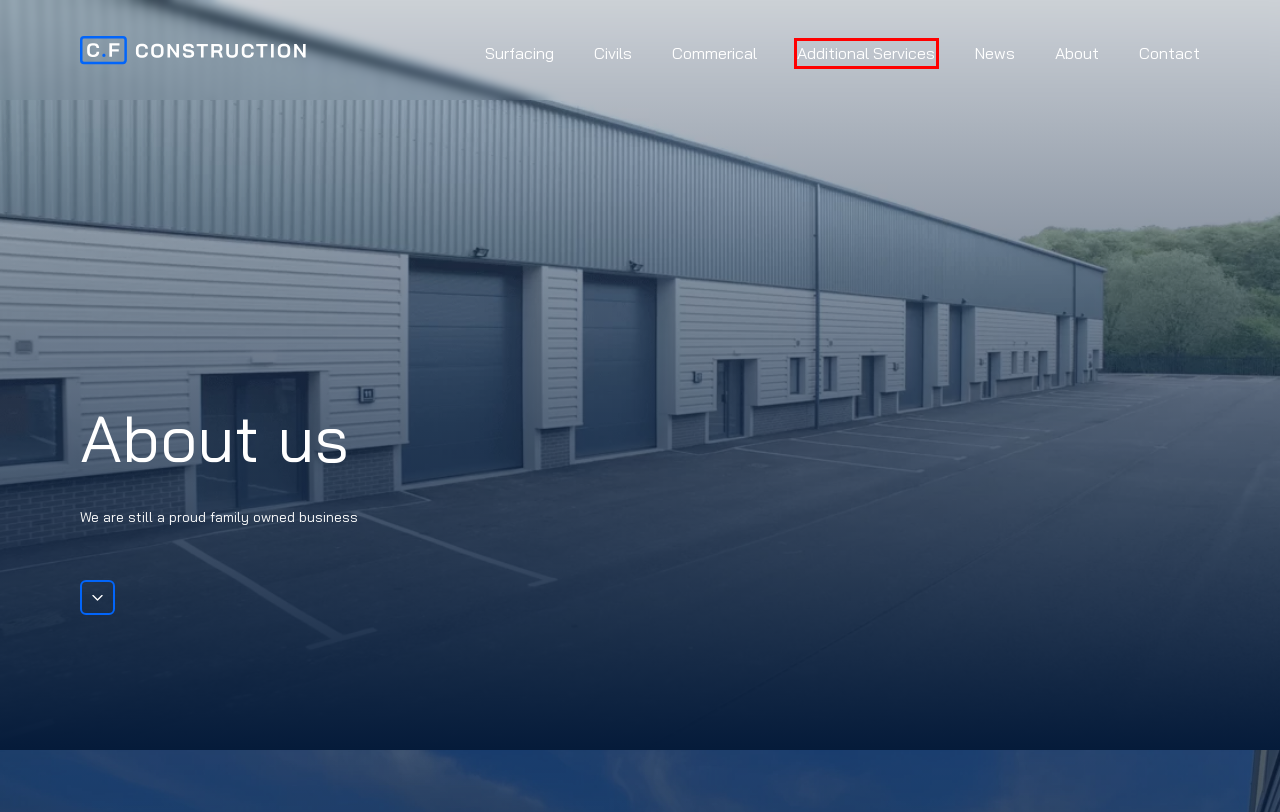You have a screenshot of a webpage with an element surrounded by a red bounding box. Choose the webpage description that best describes the new page after clicking the element inside the red bounding box. Here are the candidates:
A. Civils - CF Construction
B. Commerical - CF Construction
C. Framework Design | Nottingham's Leading Website Design Agency
D. Privacy Policy - CF Construction
E. Contact - CF Construction
F. Additional Services - CF Construction
G. News - CF Construction
H. Asphalt and Resin Bound Surfacing - Newark on Trent

F